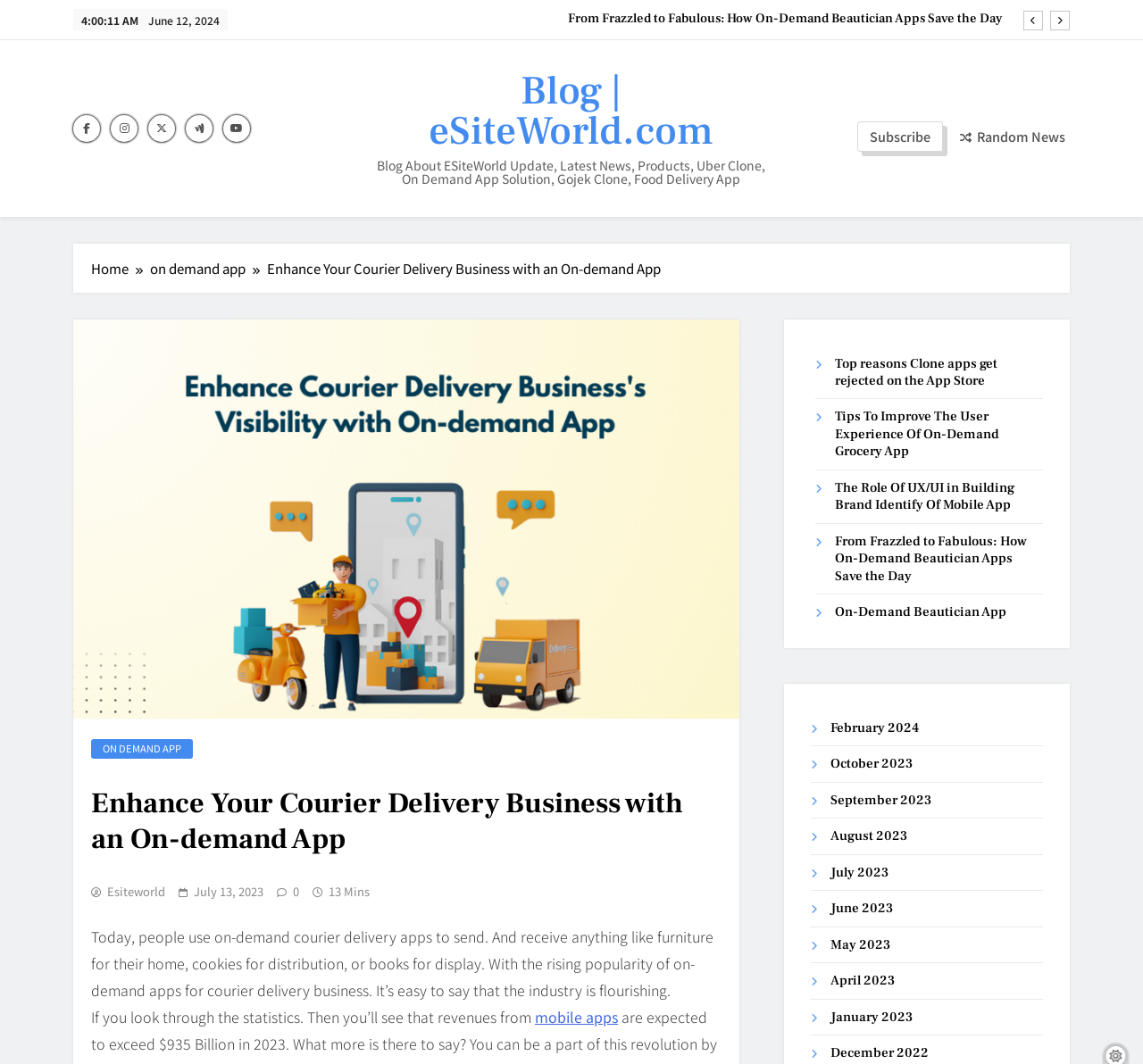Extract the bounding box coordinates for the UI element described by the text: "Flora Gregory". The coordinates should be in the form of [left, top, right, bottom] with values between 0 and 1.

None